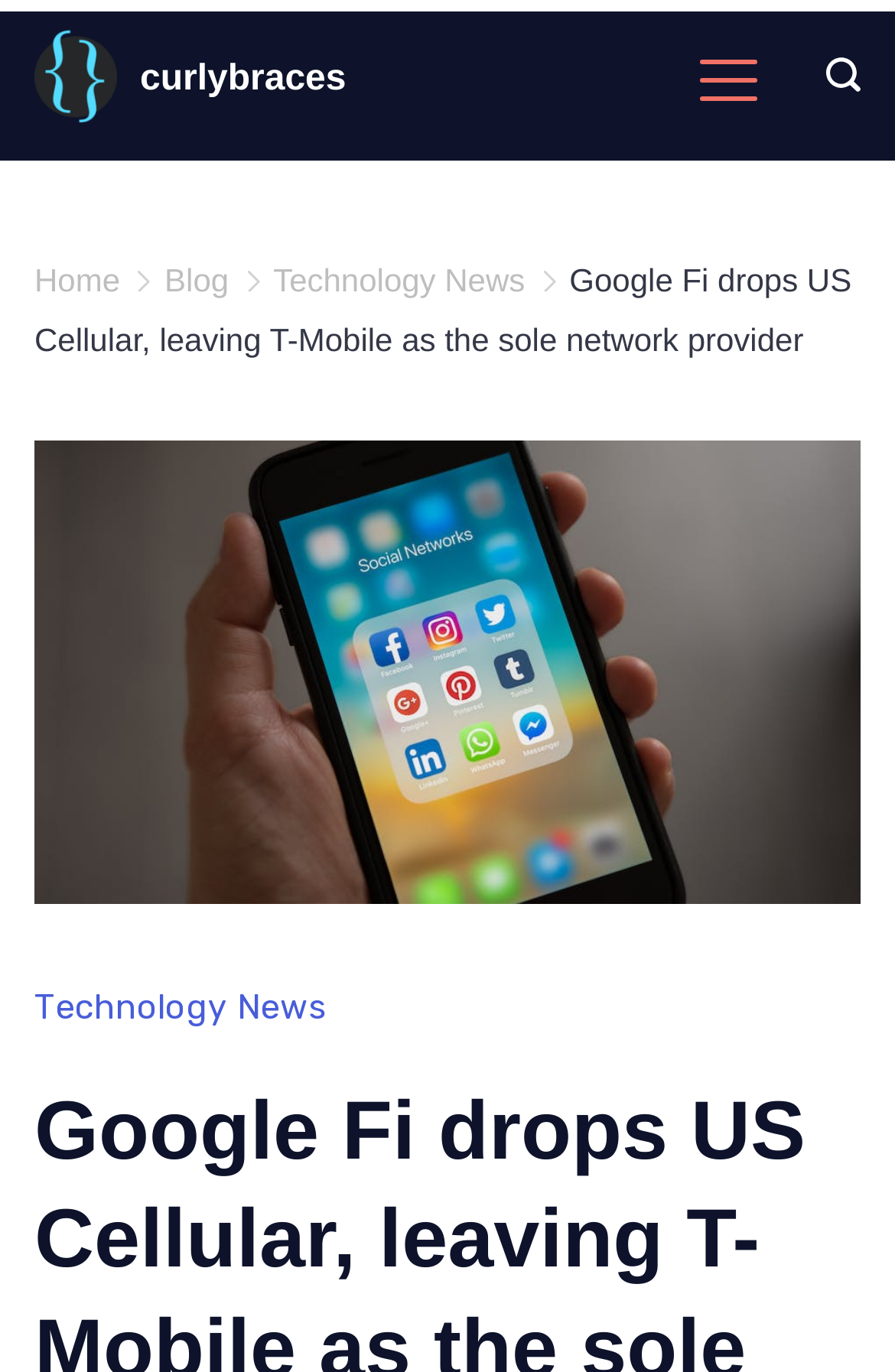What is the main title displayed on this webpage?

Google Fi drops US Cellular, leaving T-Mobile as the sole network provider